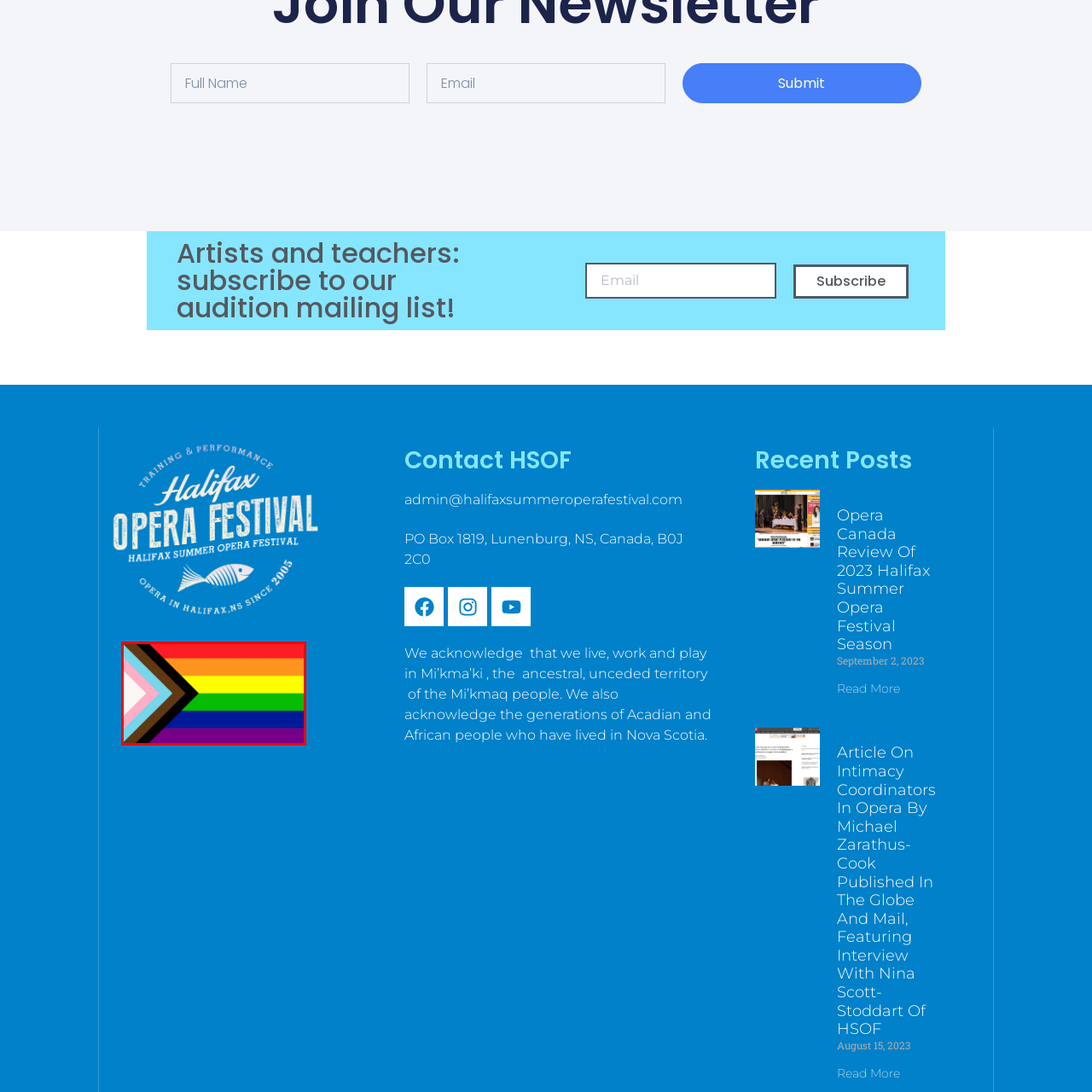What is symbolized by the traditional rainbow colors?
Examine the image highlighted by the red bounding box and answer briefly with one word or a short phrase.

Spectrum of identities